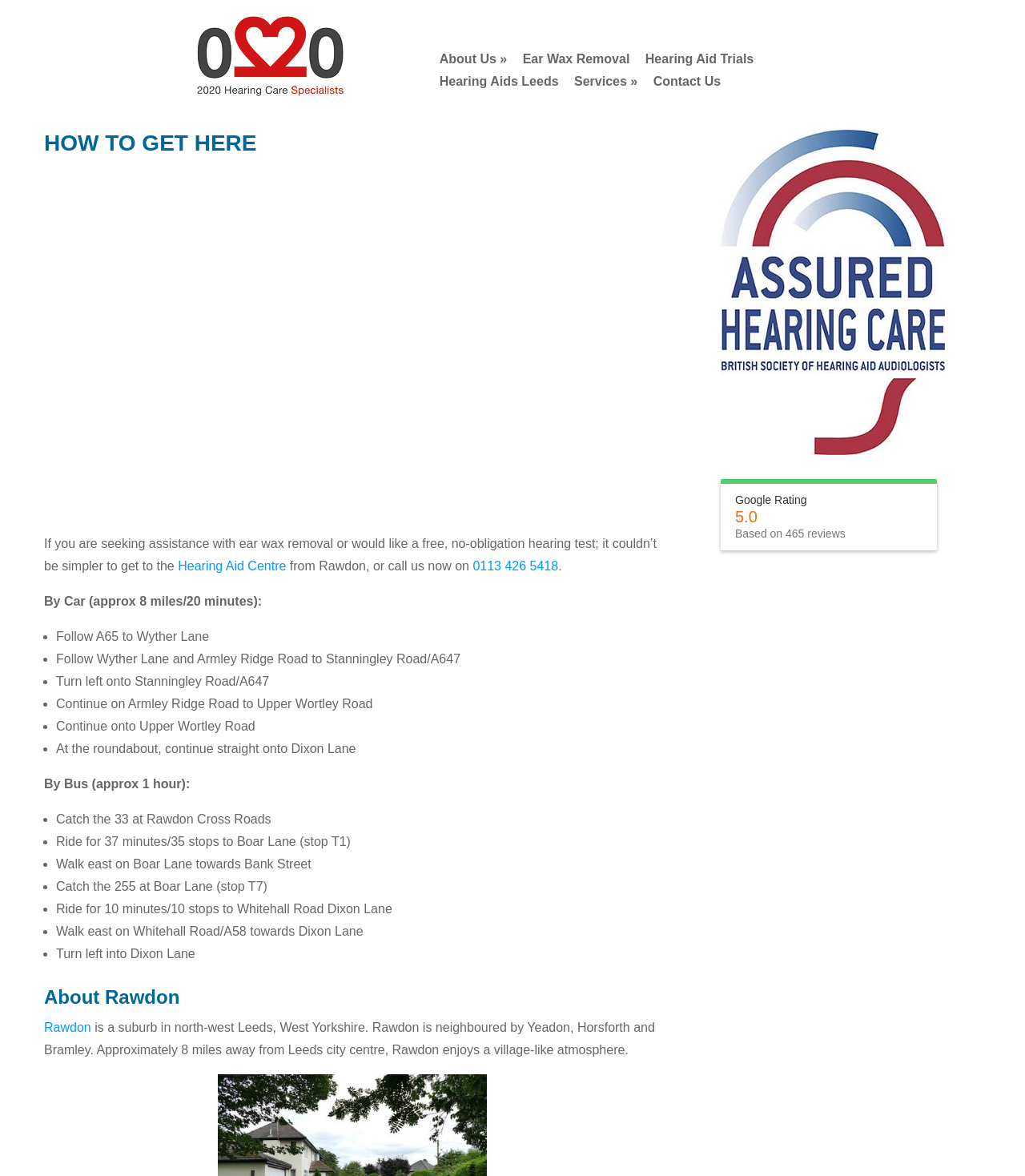Answer the following query concisely with a single word or phrase:
What is the organization that the hearing aid centre is affiliated with?

British Society of Hearing Aid Audiologists